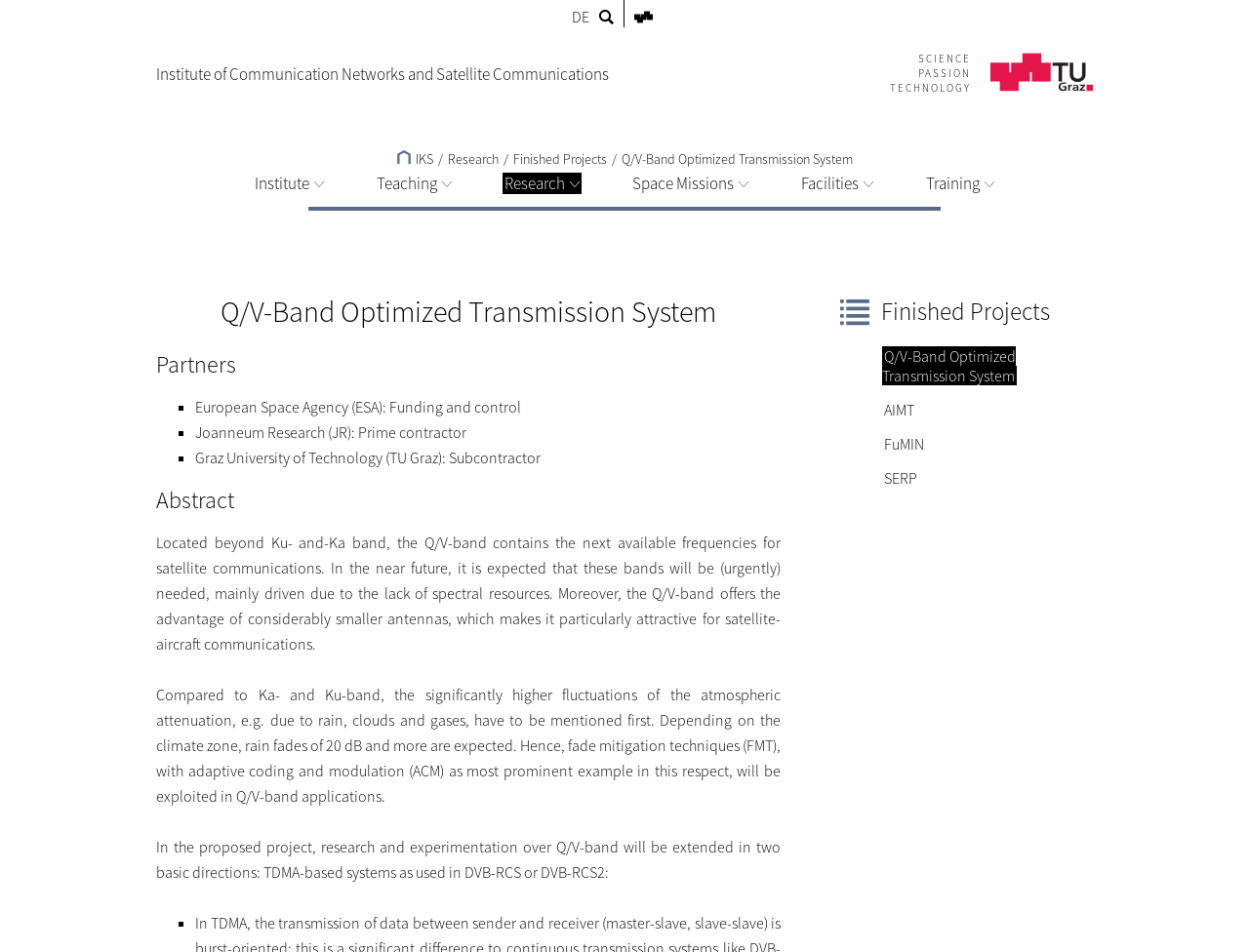Locate the bounding box coordinates of the segment that needs to be clicked to meet this instruction: "Click the link to Institute of Communication Networks and Satellite Communications".

[0.125, 0.066, 0.488, 0.086]